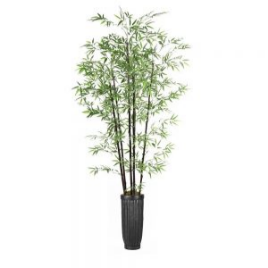Produce a meticulous caption for the image.

This image showcases a stunning 93-inch tall bamboo tree elegantly arranged in a sleek black planter. The lush green leaves and slender trunks contribute to a vibrant yet serene aesthetic, making it a perfect addition to any indoor space or decorative setting. Ideal for enhancing the decor of living rooms, offices, or entryways, this artificial plant offers a refreshing touch of nature without the maintenance of real greenery. The image is accompanied by a link to view more details about the product, emphasizing its appeal and availability for purchase.